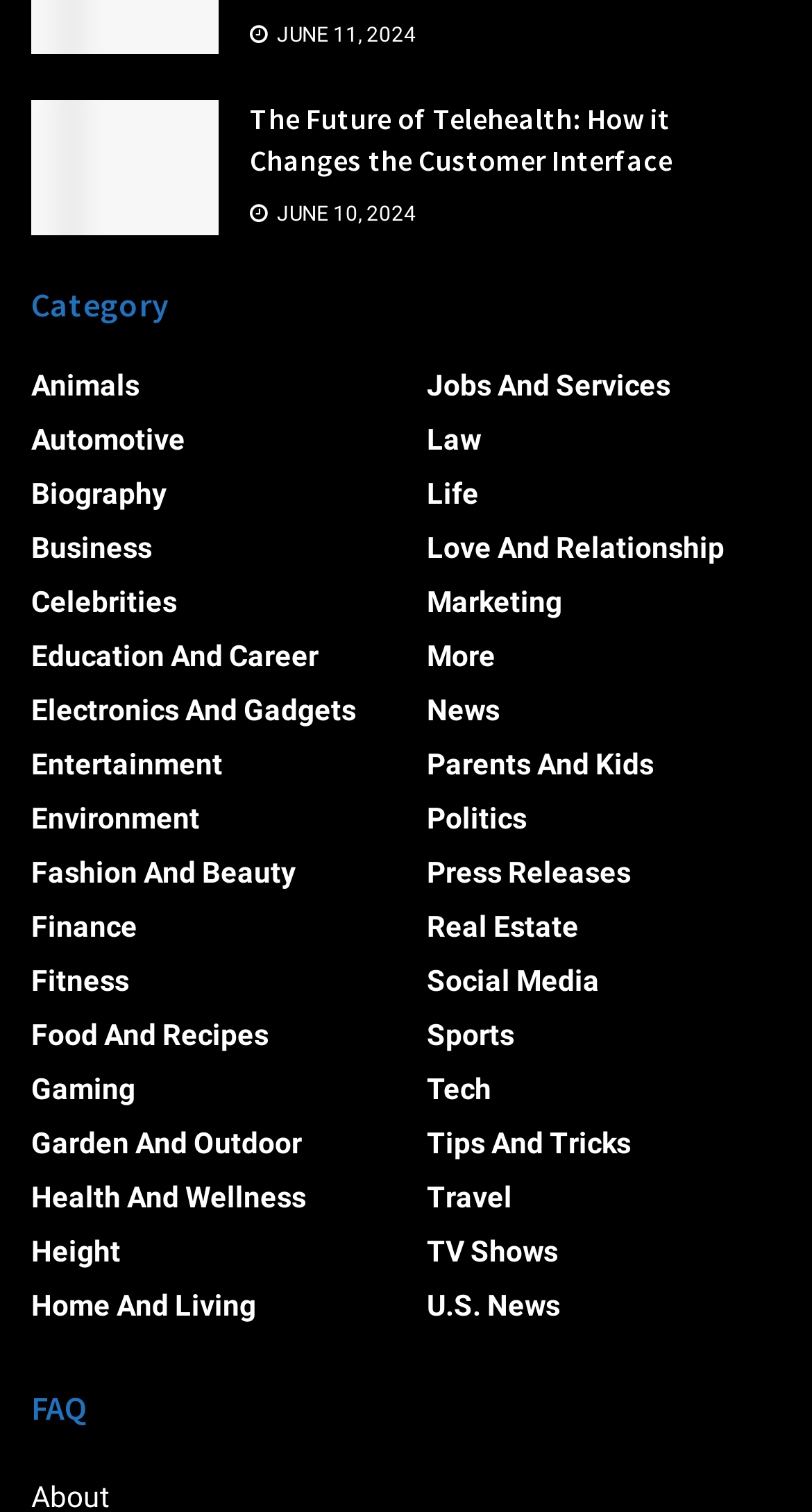Identify the bounding box coordinates for the element that needs to be clicked to fulfill this instruction: "Click on the link 'Health And Wellness'". Provide the coordinates in the format of four float numbers between 0 and 1: [left, top, right, bottom].

[0.038, 0.781, 0.377, 0.803]